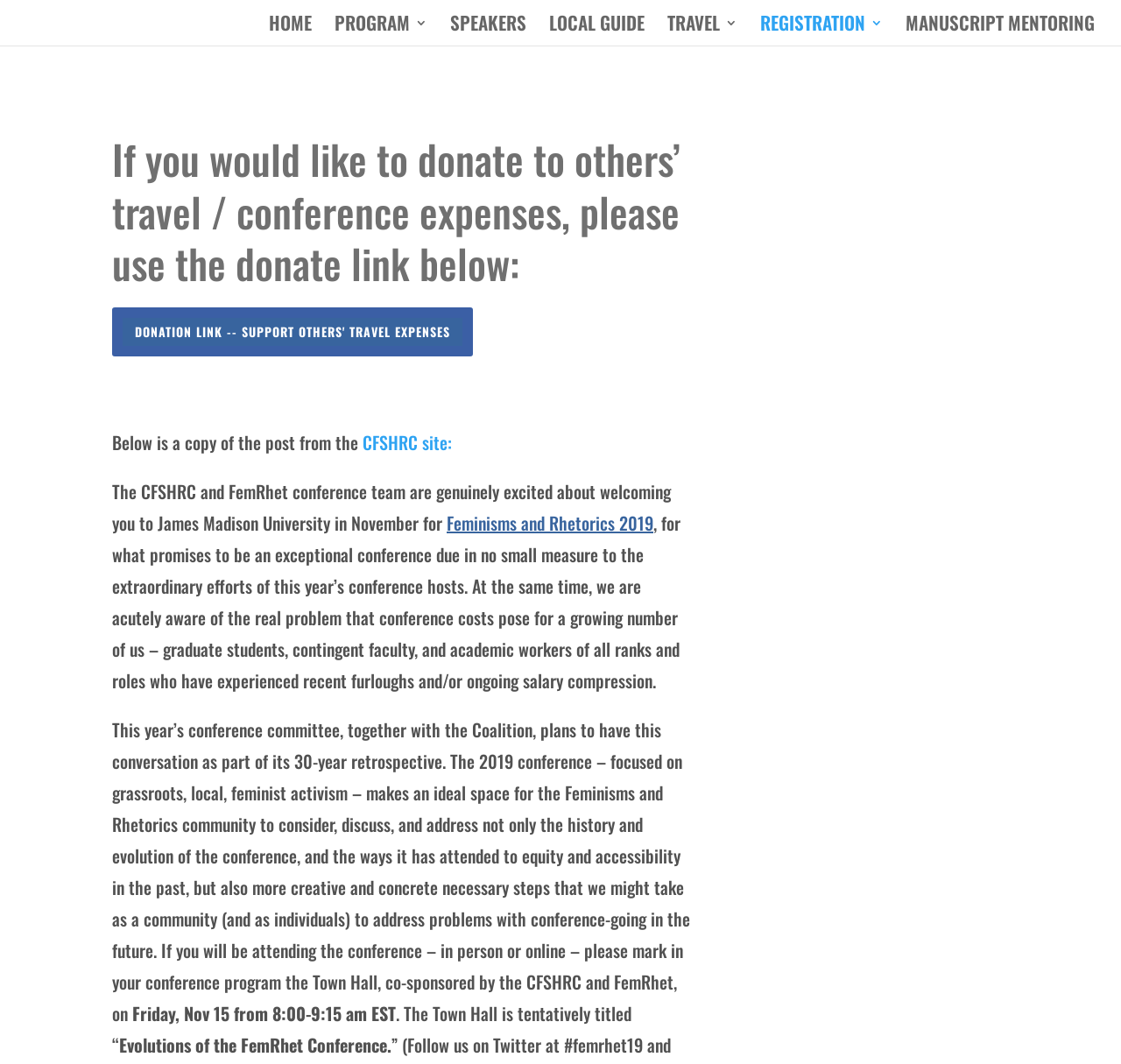Identify the webpage's primary heading and generate its text.

If you would like to donate to others’ travel / conference expenses, please use the donate link below: